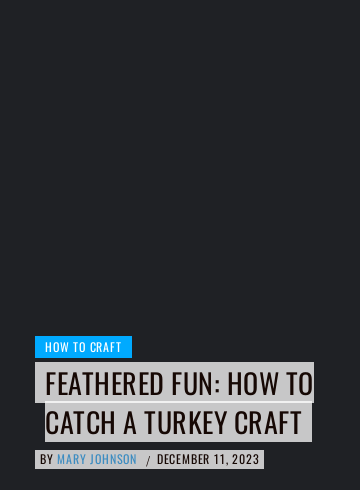What is the theme of the craft?
Look at the image and respond with a one-word or short phrase answer.

Turkey